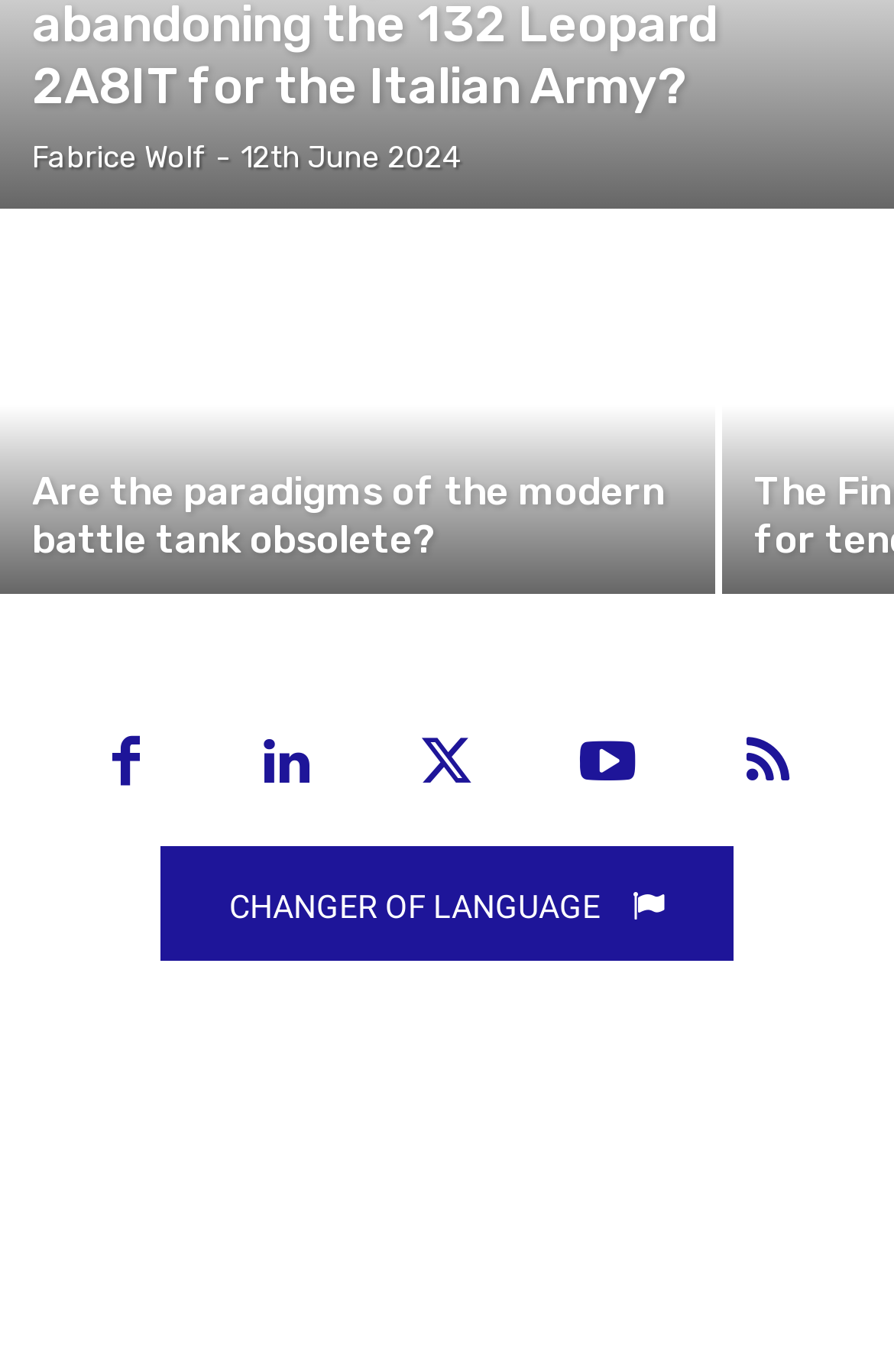Bounding box coordinates are specified in the format (top-left x, top-left y, bottom-right x, bottom-right y). All values are floating point numbers bounded between 0 and 1. Please provide the bounding box coordinate of the region this sentence describes: Manage privacy settings

None